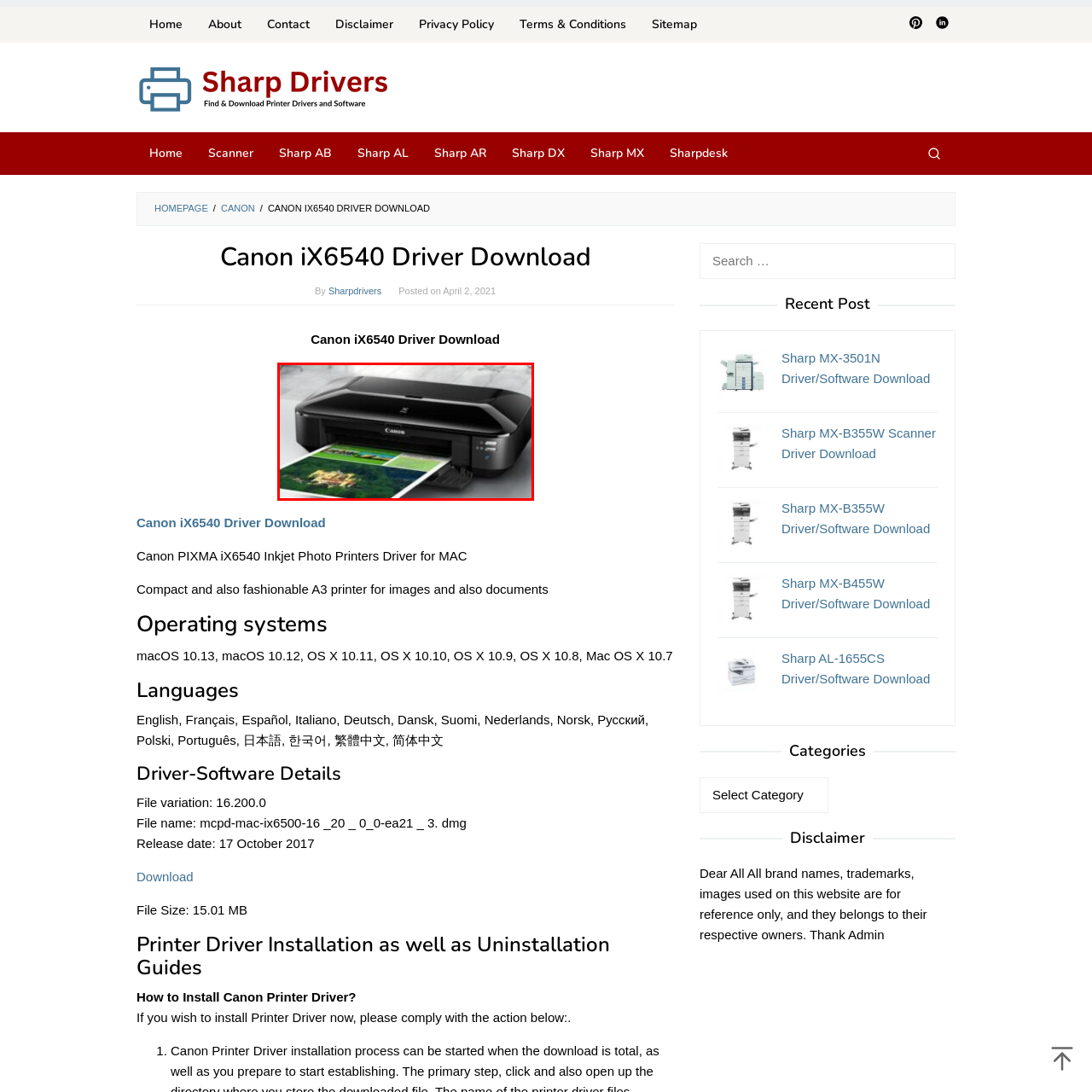Is the printer actively printing?
Please review the image inside the red bounding box and answer using a single word or phrase.

Yes